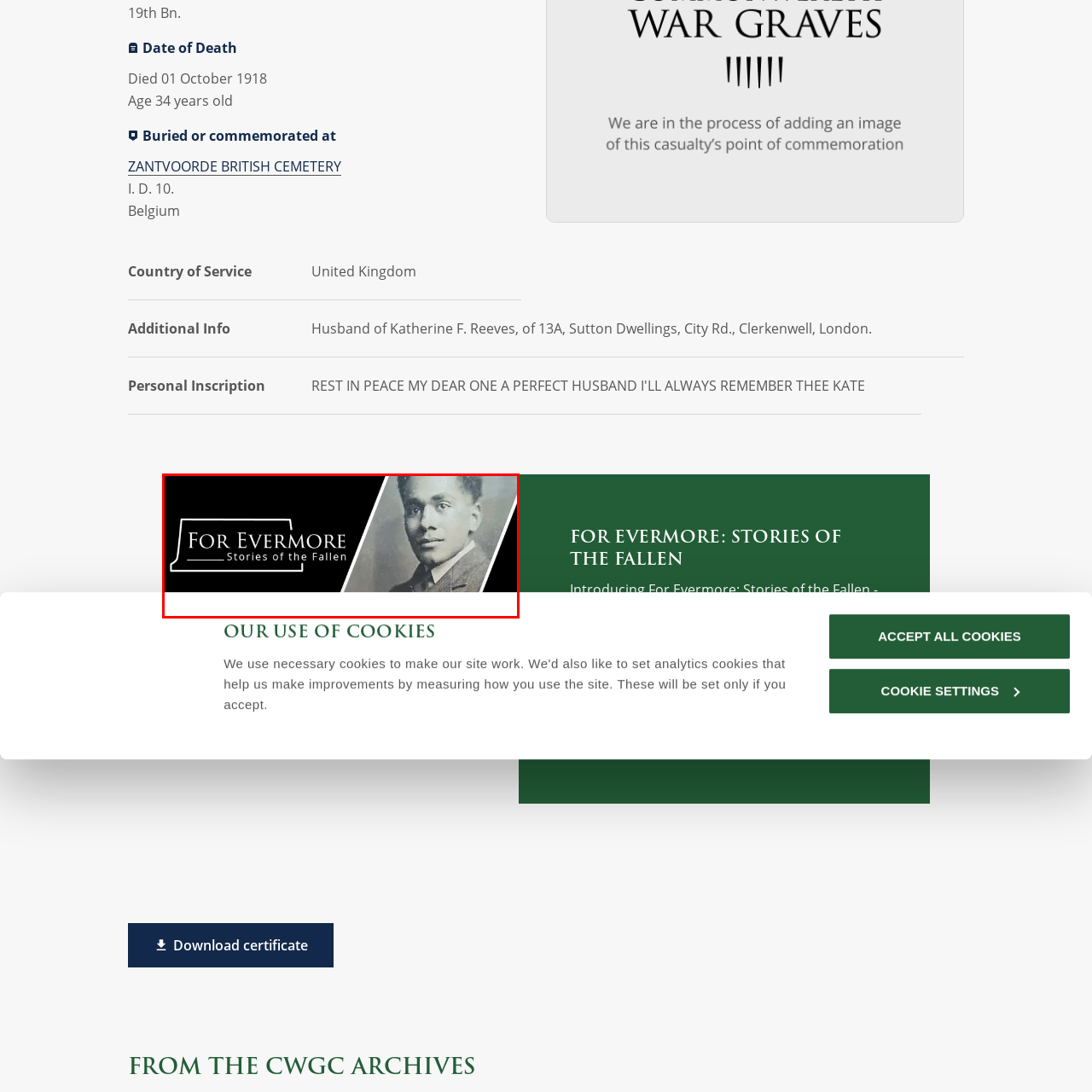Detail the features and elements seen in the red-circled portion of the image.

The image features the title "FOR EVERMORE" prominently displayed, accompanied by the subtitle "Stories of the Fallen." The text is artistically integrated with a black and white photograph of a young man in formal attire, suggesting a tribute to individuals who have made sacrifices. The design juxtaposes a sleek, modern typography against a traditional portrait, evoking a sense of remembrance and honoring the memories of those who served. This image likely represents a commemorative project aimed at sharing stories and histories of fallen soldiers.